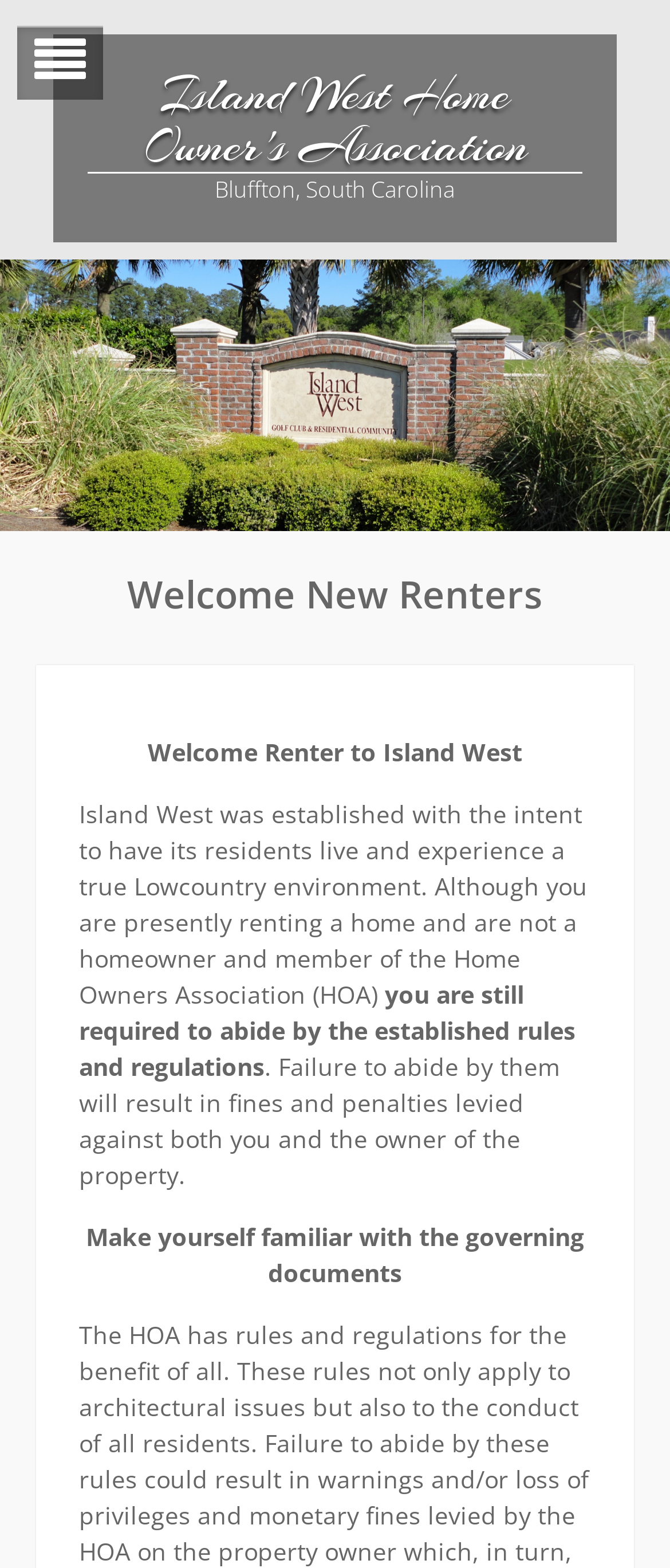What is recommended for renters to do in Island West?
Give a one-word or short-phrase answer derived from the screenshot.

Make themselves familiar with the governing documents